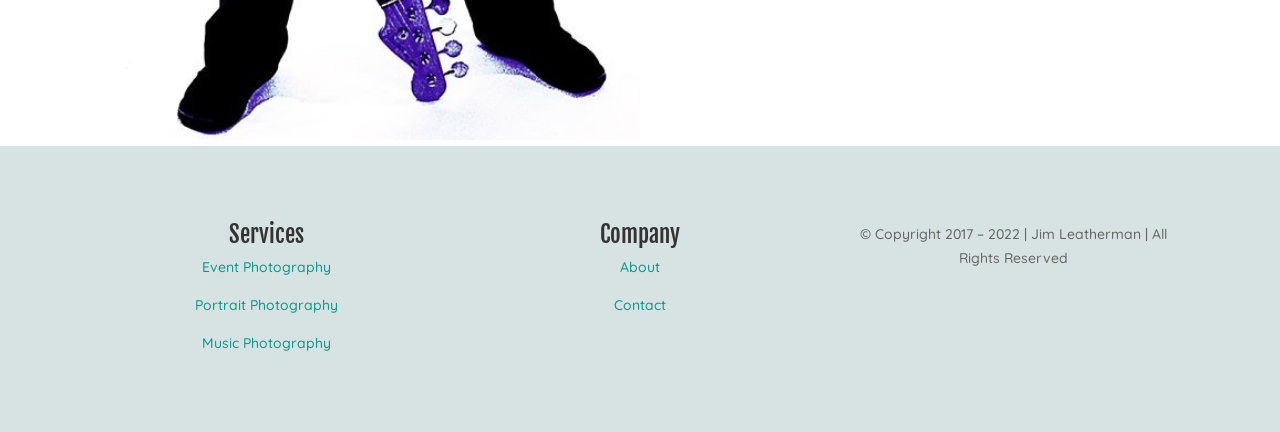Use a single word or phrase to respond to the question:
How many main sections are on the webpage?

2